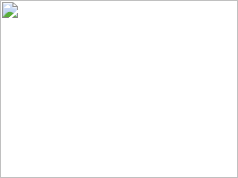Describe every detail you can see in the image.

The image appears to be a placeholder or icon representing a visual element, likely associated with an article titled "New Toyota PROACE, PROACE City & PROACE MAX | Presentation & Specs." This article provides insights into the specifications and presentation of the latest models in the Toyota PROACE lineup. The imagery associated with automotive articles typically includes vehicle images, safety test results, or design highlights, serving to engage readers and complement the text content regarding new automotive technologies and features.